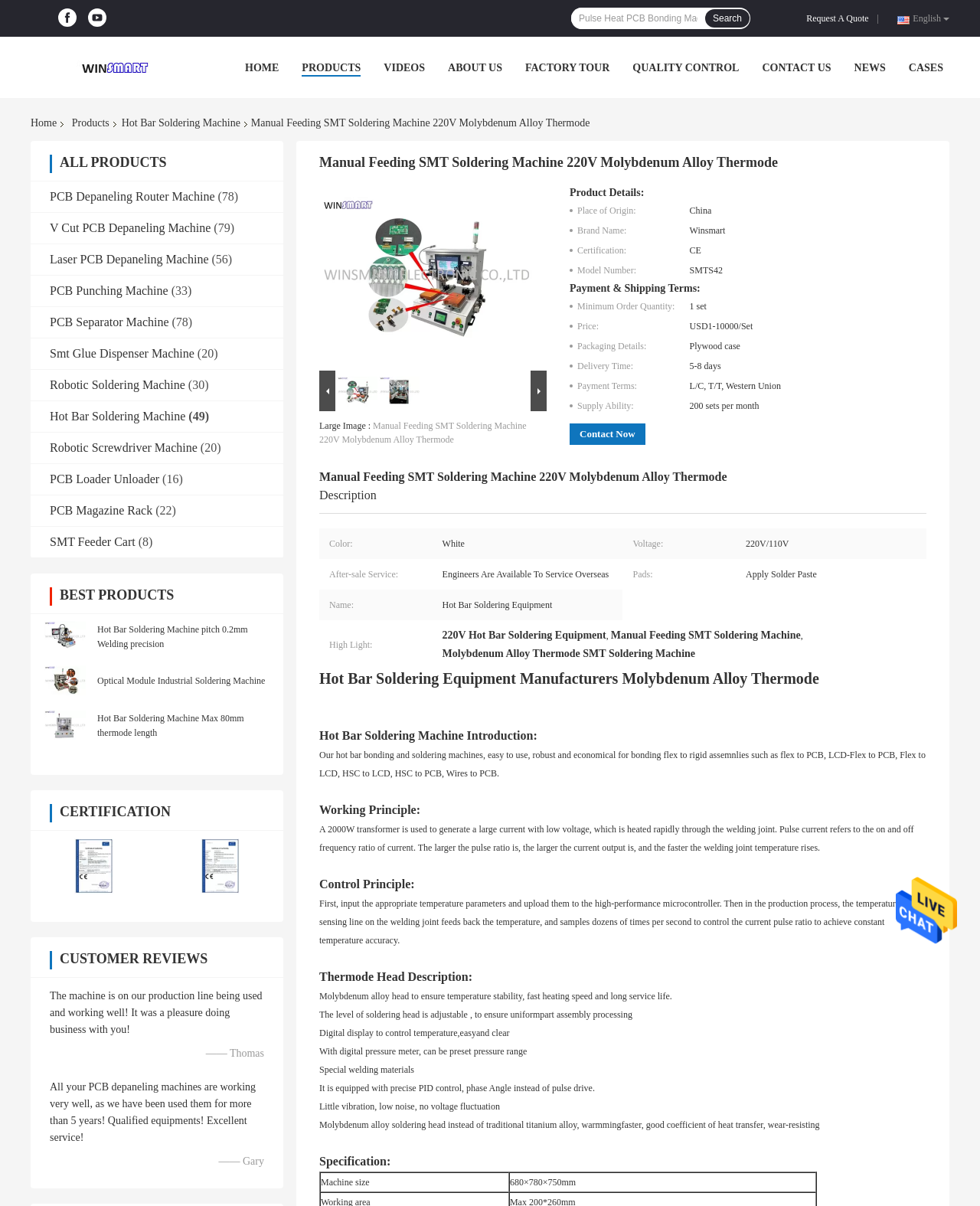Find the bounding box coordinates for the area that must be clicked to perform this action: "check news".

None